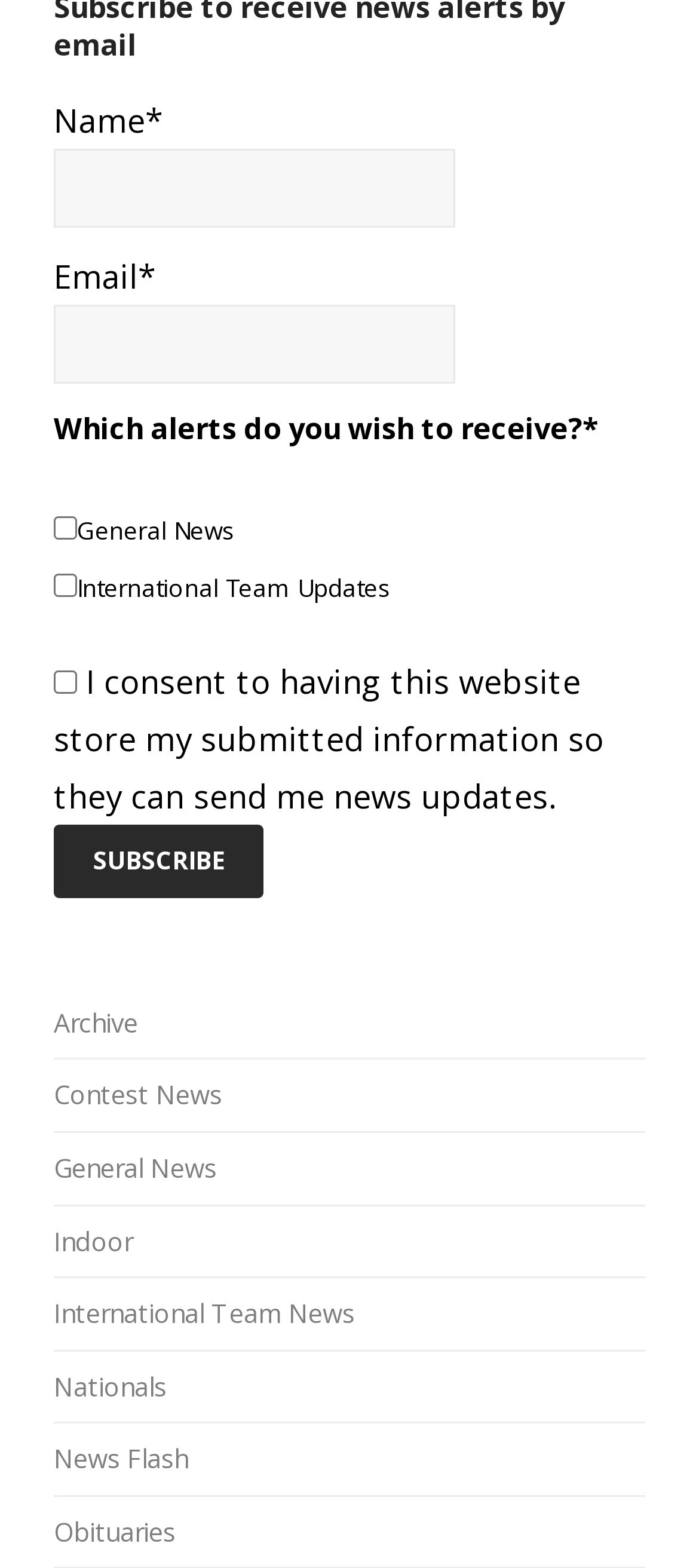Pinpoint the bounding box coordinates of the element you need to click to execute the following instruction: "Enter your name". The bounding box should be represented by four float numbers between 0 and 1, in the format [left, top, right, bottom].

[0.077, 0.095, 0.651, 0.145]